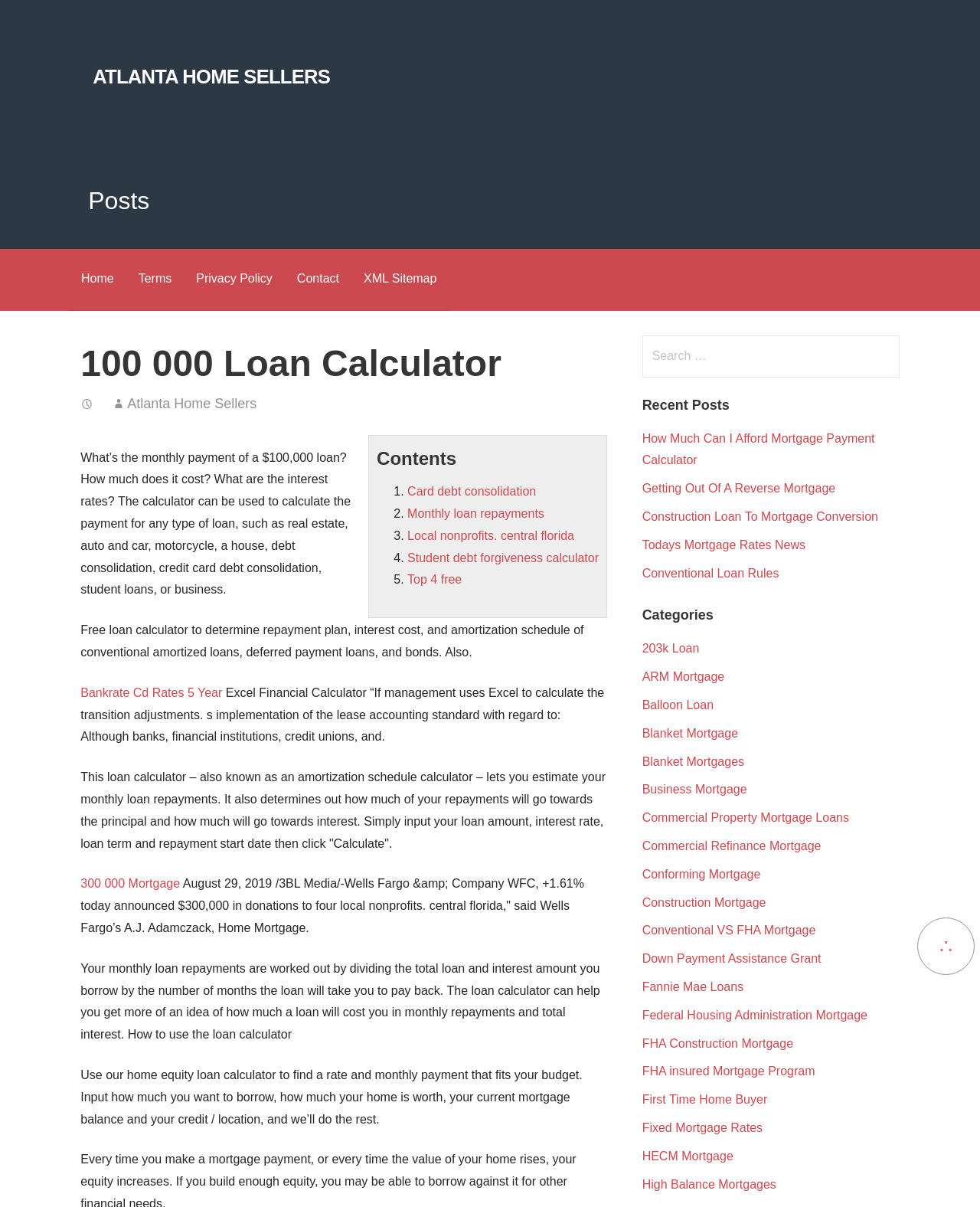Locate the bounding box coordinates of the area you need to click to fulfill this instruction: 'Click on 'Student debt forgiveness calculator''. The coordinates must be in the form of four float numbers ranging from 0 to 1: [left, top, right, bottom].

[0.416, 0.457, 0.611, 0.467]